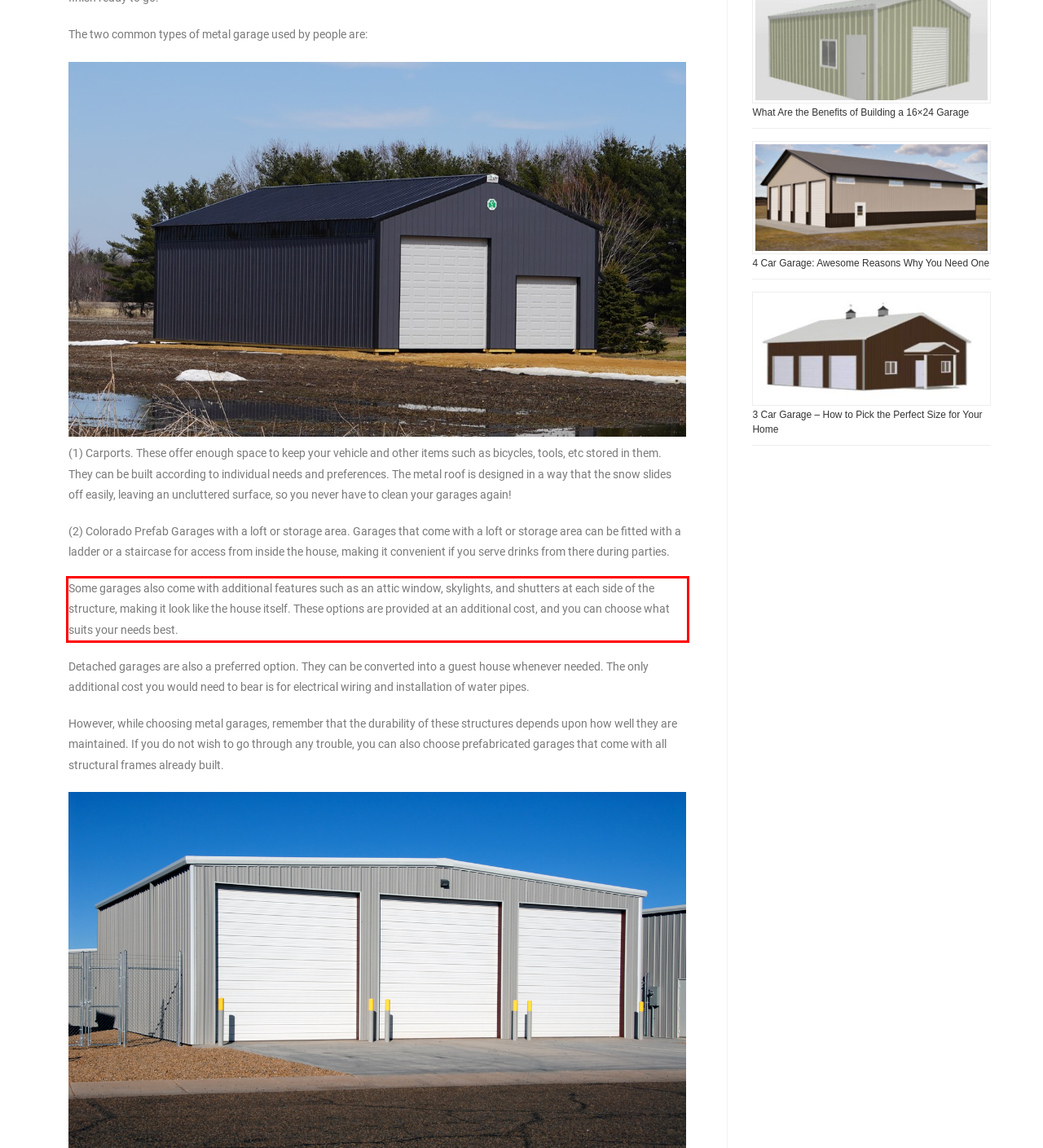Examine the screenshot of the webpage, locate the red bounding box, and perform OCR to extract the text contained within it.

Some garages also come with additional features such as an attic window, skylights, and shutters at each side of the structure, making it look like the house itself. These options are provided at an additional cost, and you can choose what suits your needs best.